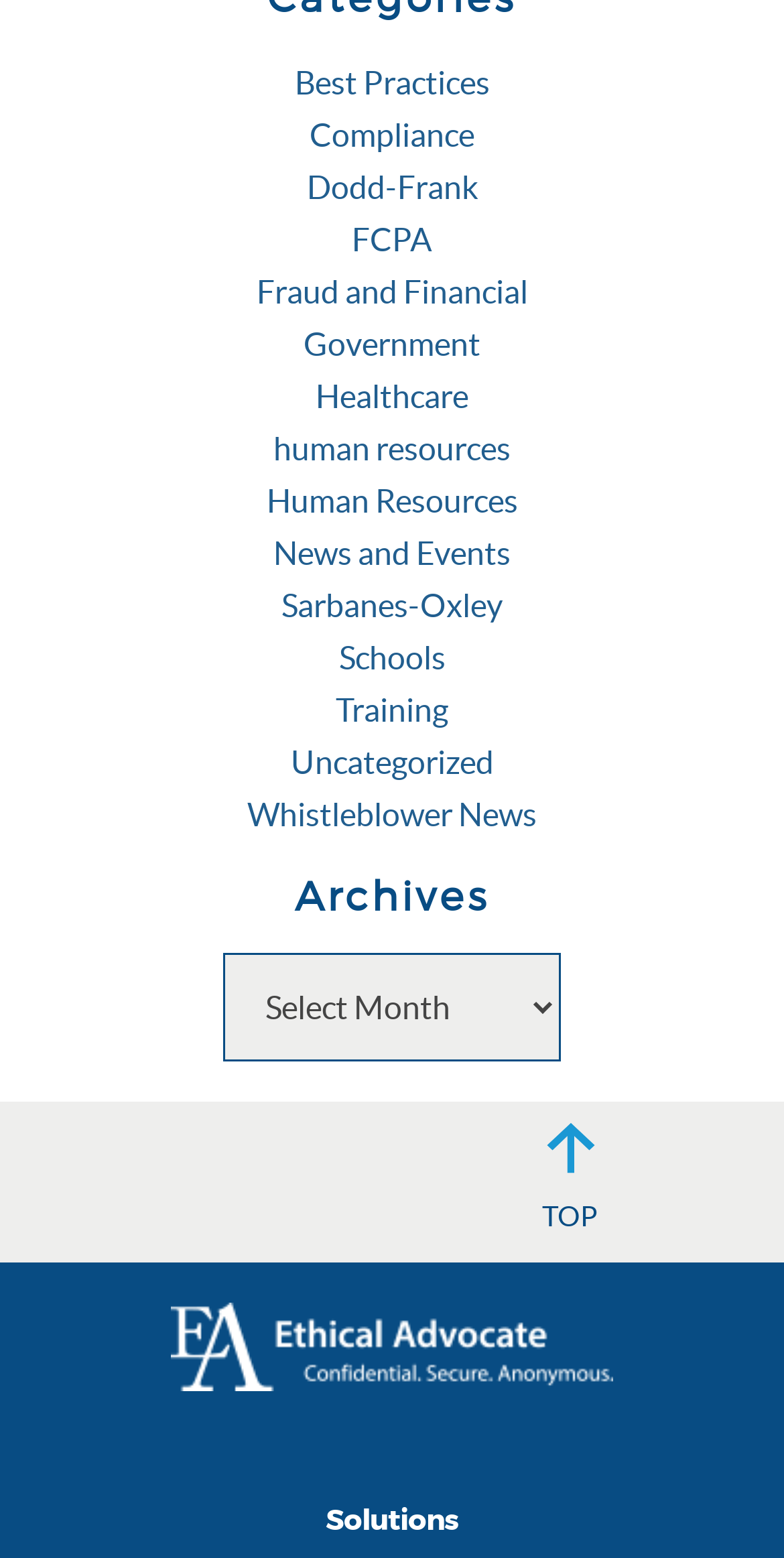Determine the bounding box coordinates of the clickable element to achieve the following action: 'Click on Best Practices'. Provide the coordinates as four float values between 0 and 1, formatted as [left, top, right, bottom].

[0.376, 0.041, 0.624, 0.064]